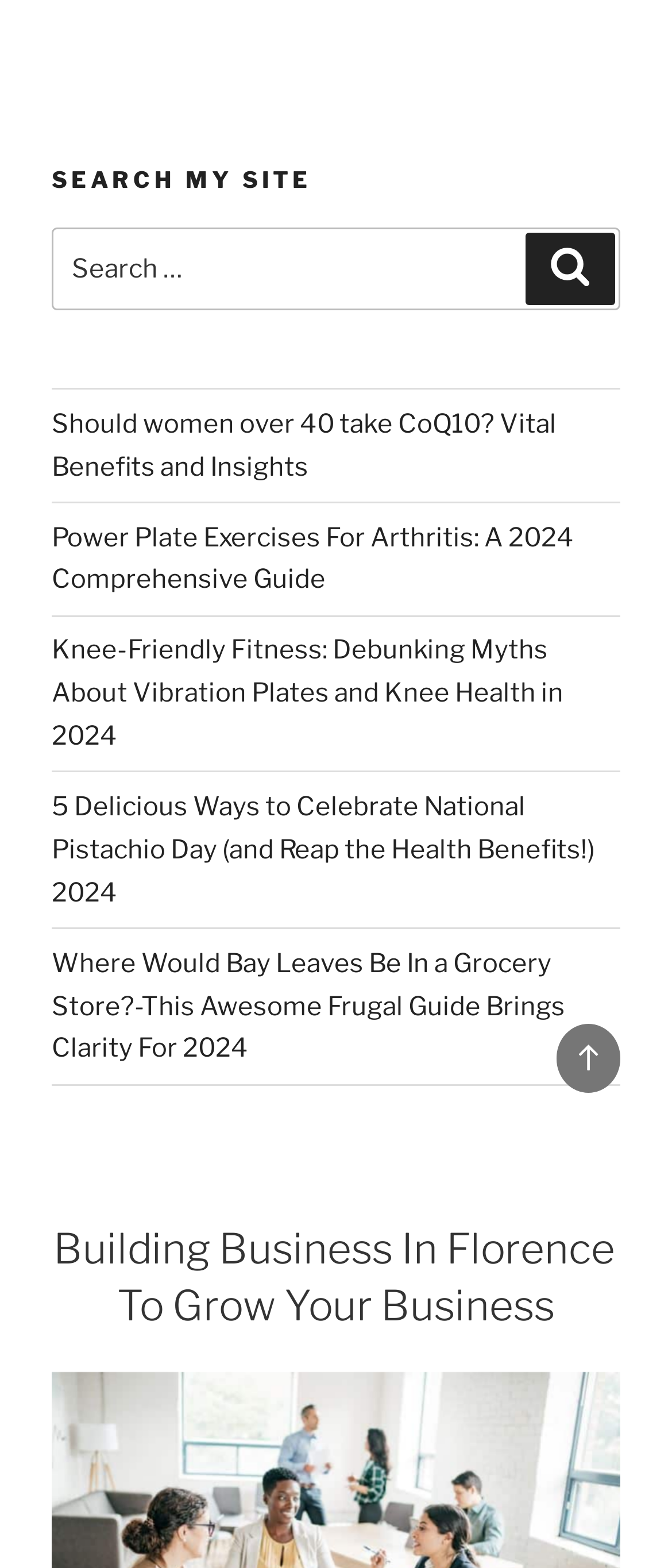How many search results are shown? From the image, respond with a single word or brief phrase.

5